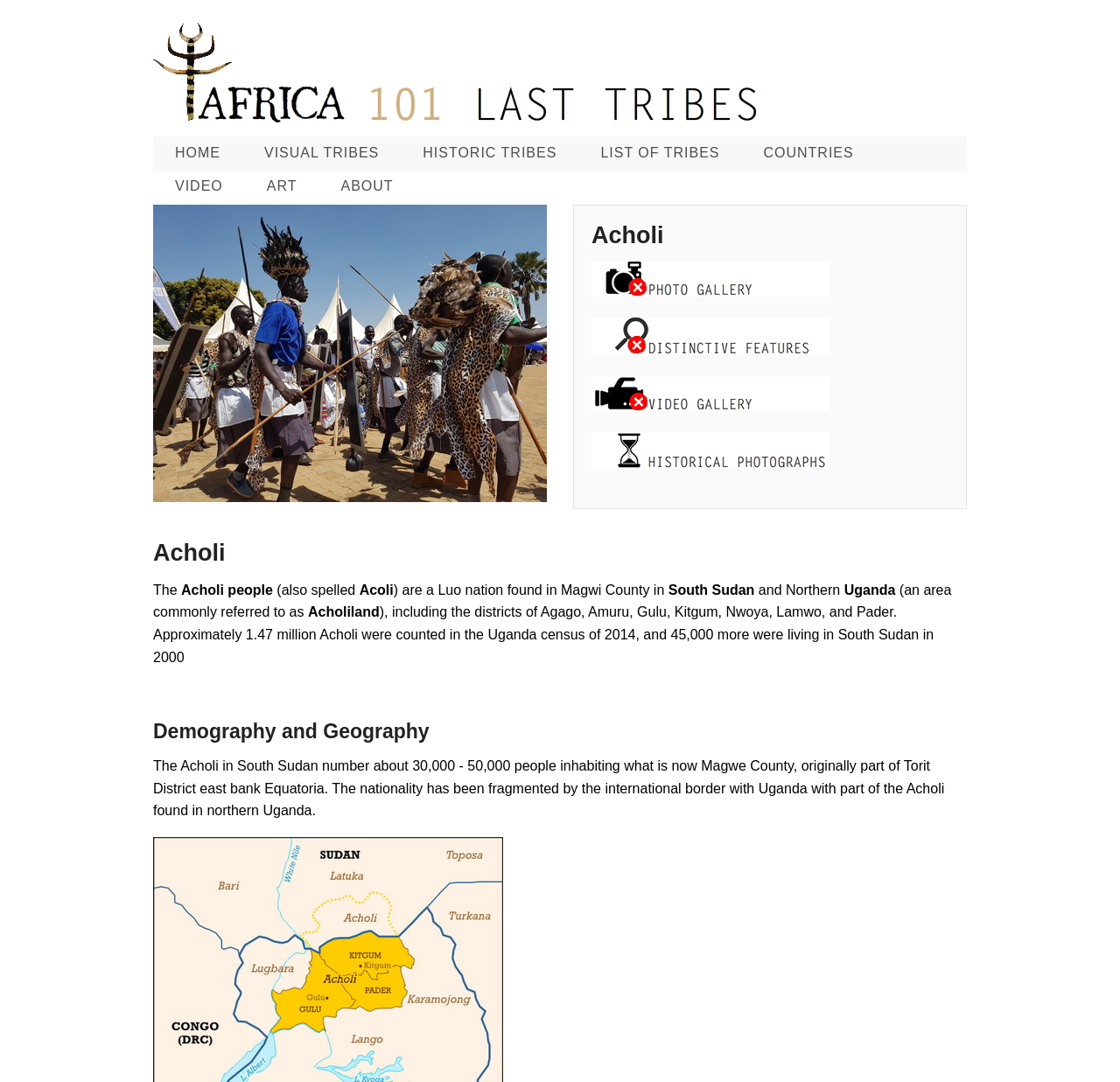How many Acholi are living in South Sudan?
Please provide a detailed and thorough answer to the question.

The number of Acholi living in South Sudan can be found in the StaticText 'The Acholi in South Sudan number about 30,000 - 50,000 people'.